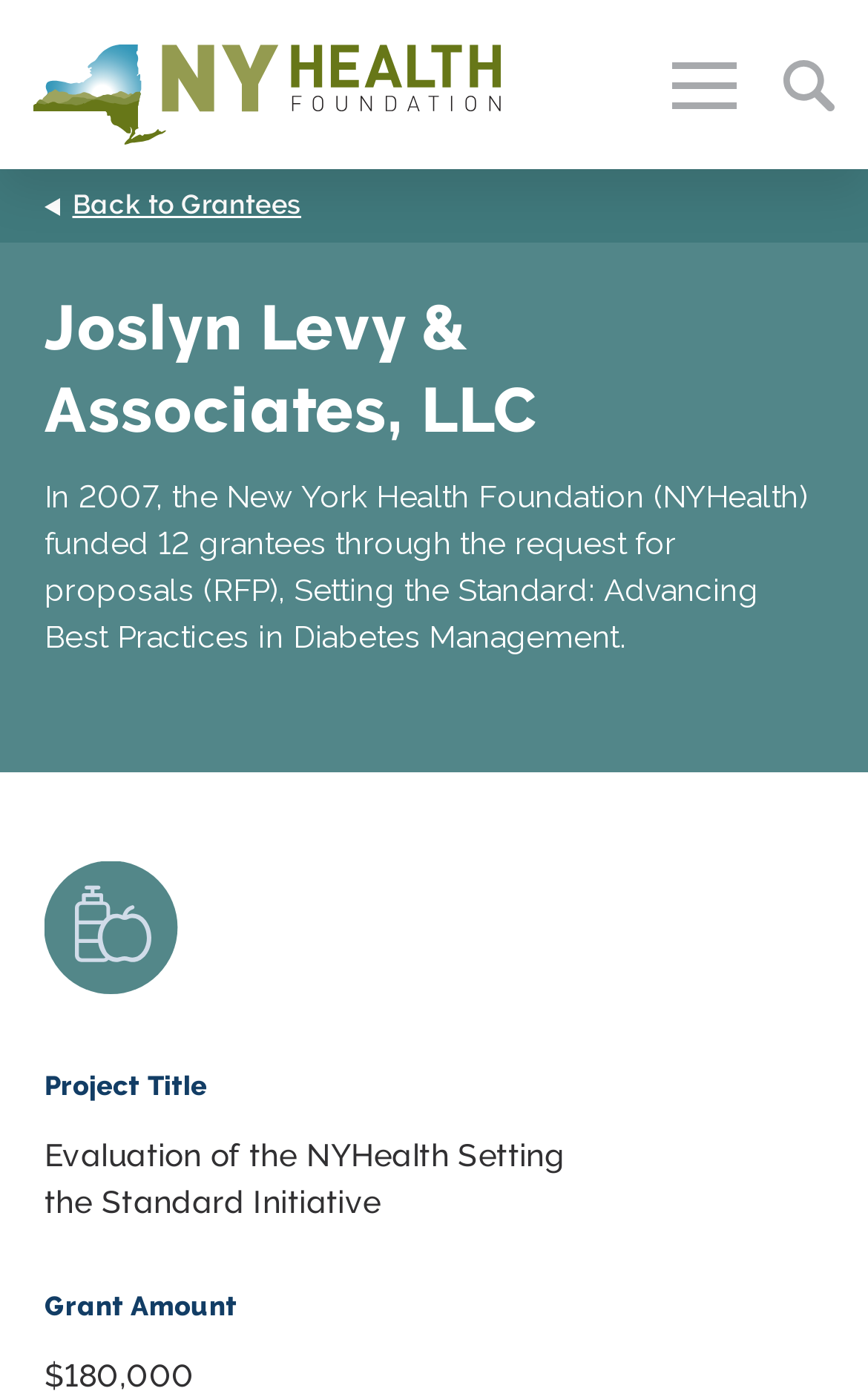Provide the bounding box coordinates of the HTML element described as: "alt="SunRay Comfort Heating"". The bounding box coordinates should be four float numbers between 0 and 1, i.e., [left, top, right, bottom].

None